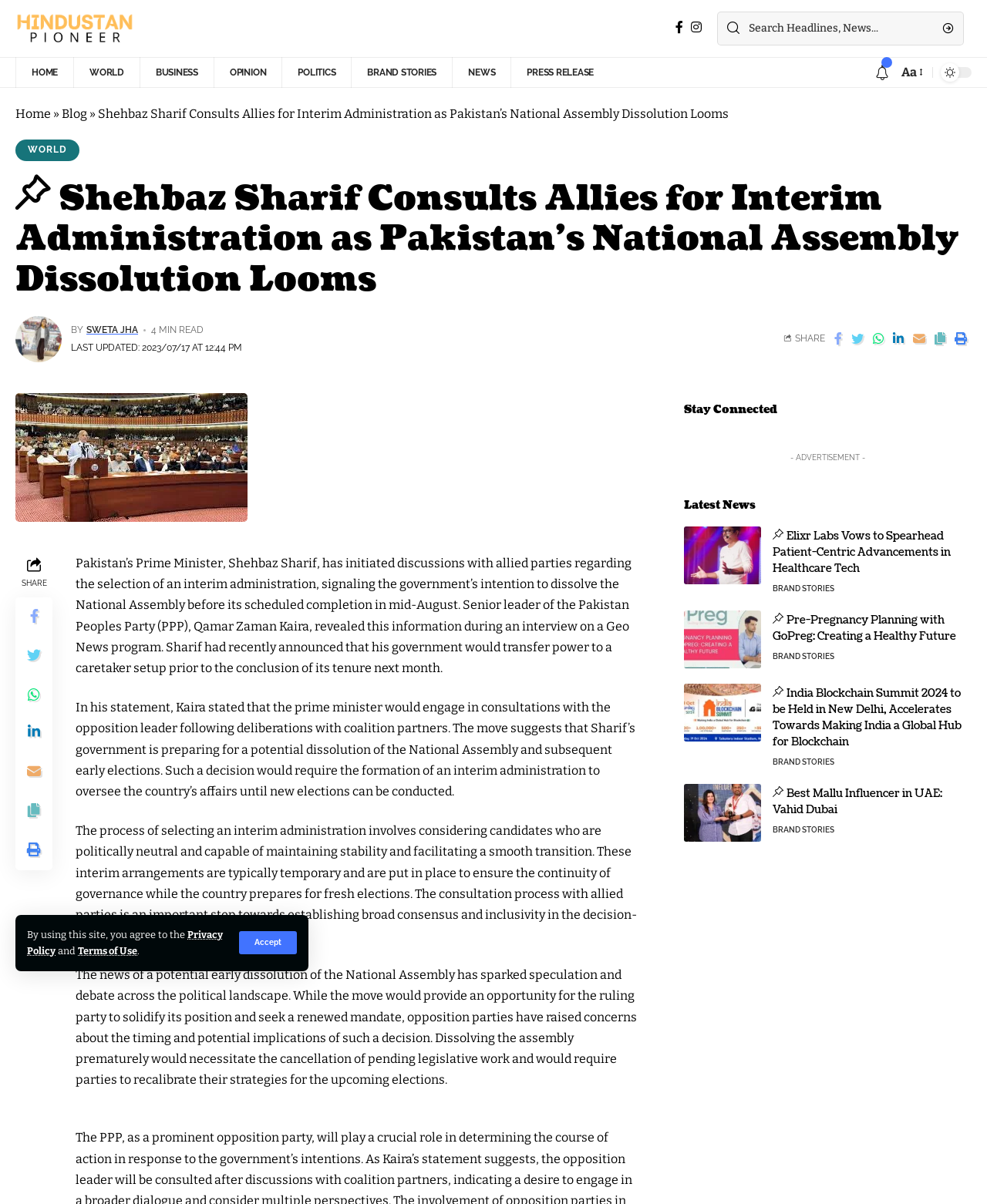Identify the bounding box coordinates for the region of the element that should be clicked to carry out the instruction: "View latest news". The bounding box coordinates should be four float numbers between 0 and 1, i.e., [left, top, right, bottom].

[0.693, 0.406, 0.765, 0.415]